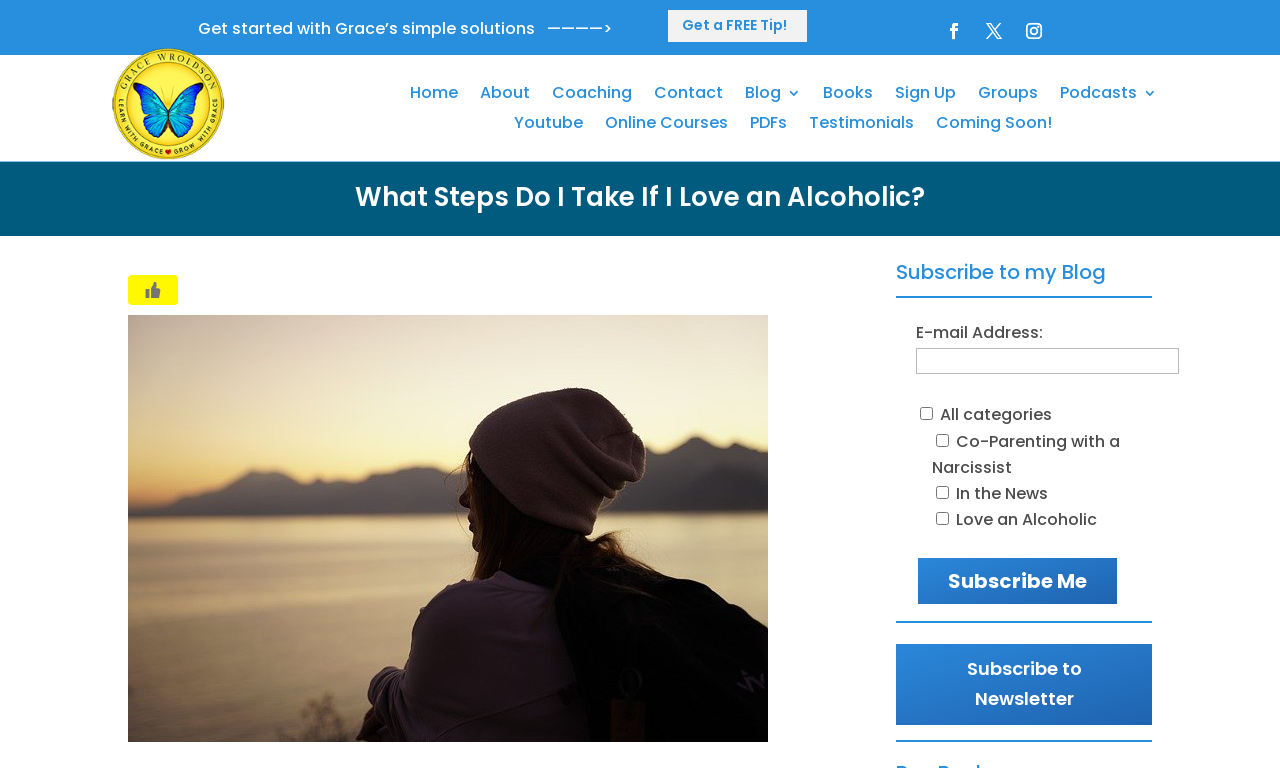Can you determine the bounding box coordinates of the area that needs to be clicked to fulfill the following instruction: "Click the like button"?

[0.1, 0.358, 0.139, 0.397]